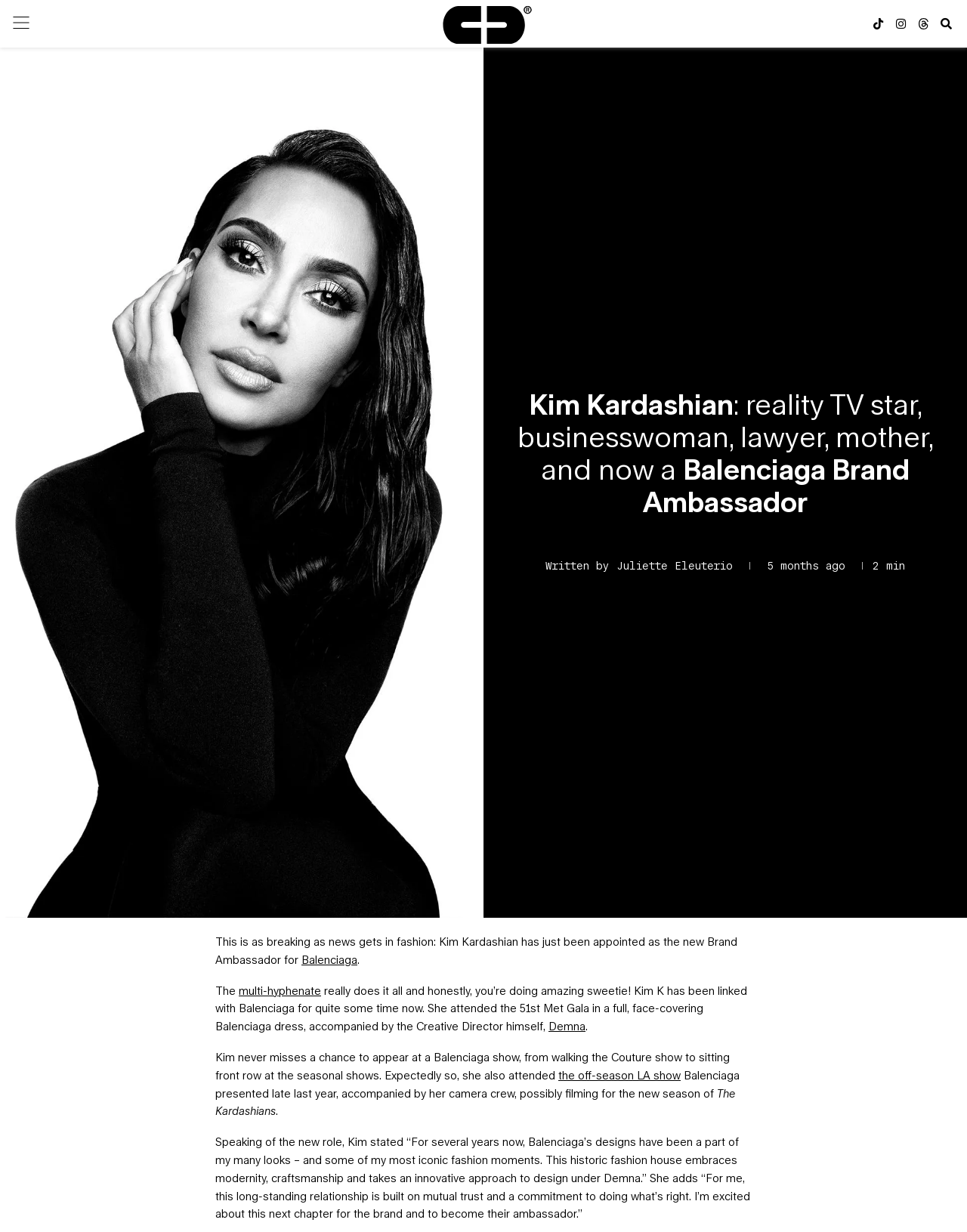What is Kim Kardashian's new role?
Please answer the question with a detailed and comprehensive explanation.

Based on the webpage content, Kim Kardashian has been appointed as the new Brand Ambassador for Balenciaga, as stated in the sentence 'This is as breaking as news gets in fashion: Kim Kardashian has just been appointed as the new Brand Ambassador for Balenciaga.'